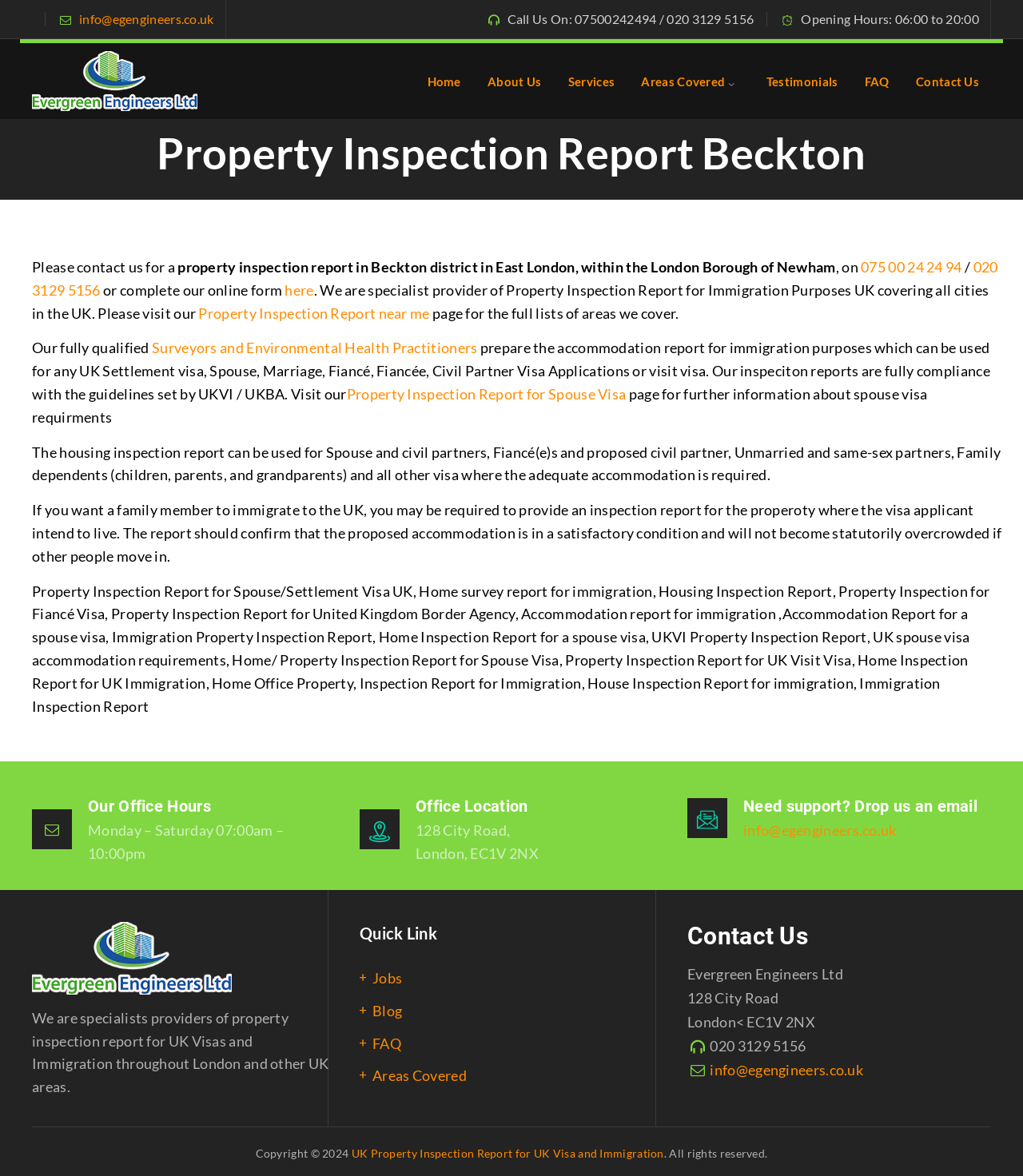Find the bounding box coordinates of the element you need to click on to perform this action: 'View the 'Property Inspection Report near me' page'. The coordinates should be represented by four float values between 0 and 1, in the format [left, top, right, bottom].

[0.194, 0.259, 0.42, 0.274]